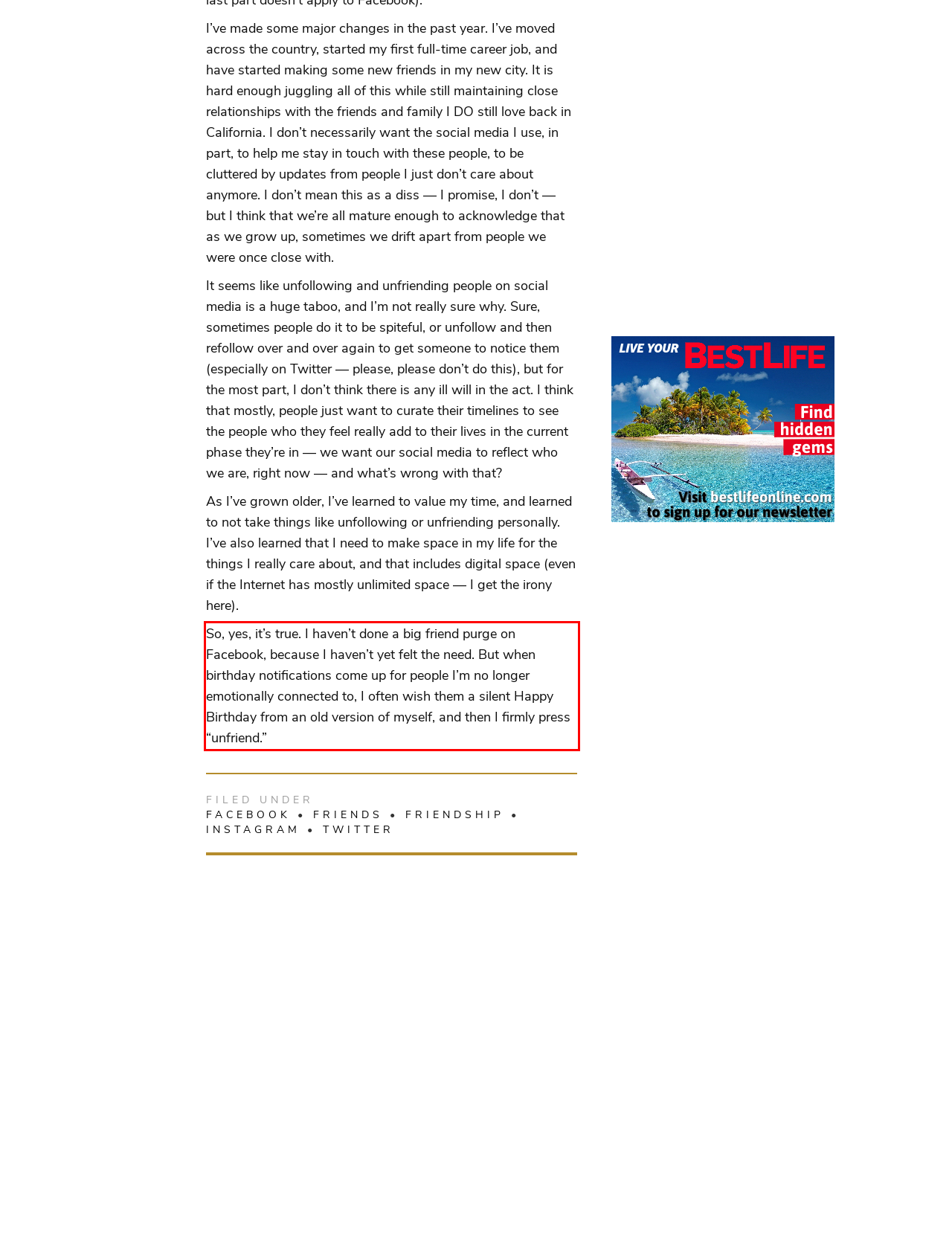In the screenshot of the webpage, find the red bounding box and perform OCR to obtain the text content restricted within this red bounding box.

So, yes, it’s true. I haven’t done a big friend purge on Facebook, because I haven’t yet felt the need. But when birthday notifications come up for people I’m no longer emotionally connected to, I often wish them a silent Happy Birthday from an old version of myself, and then I firmly press “unfriend.”